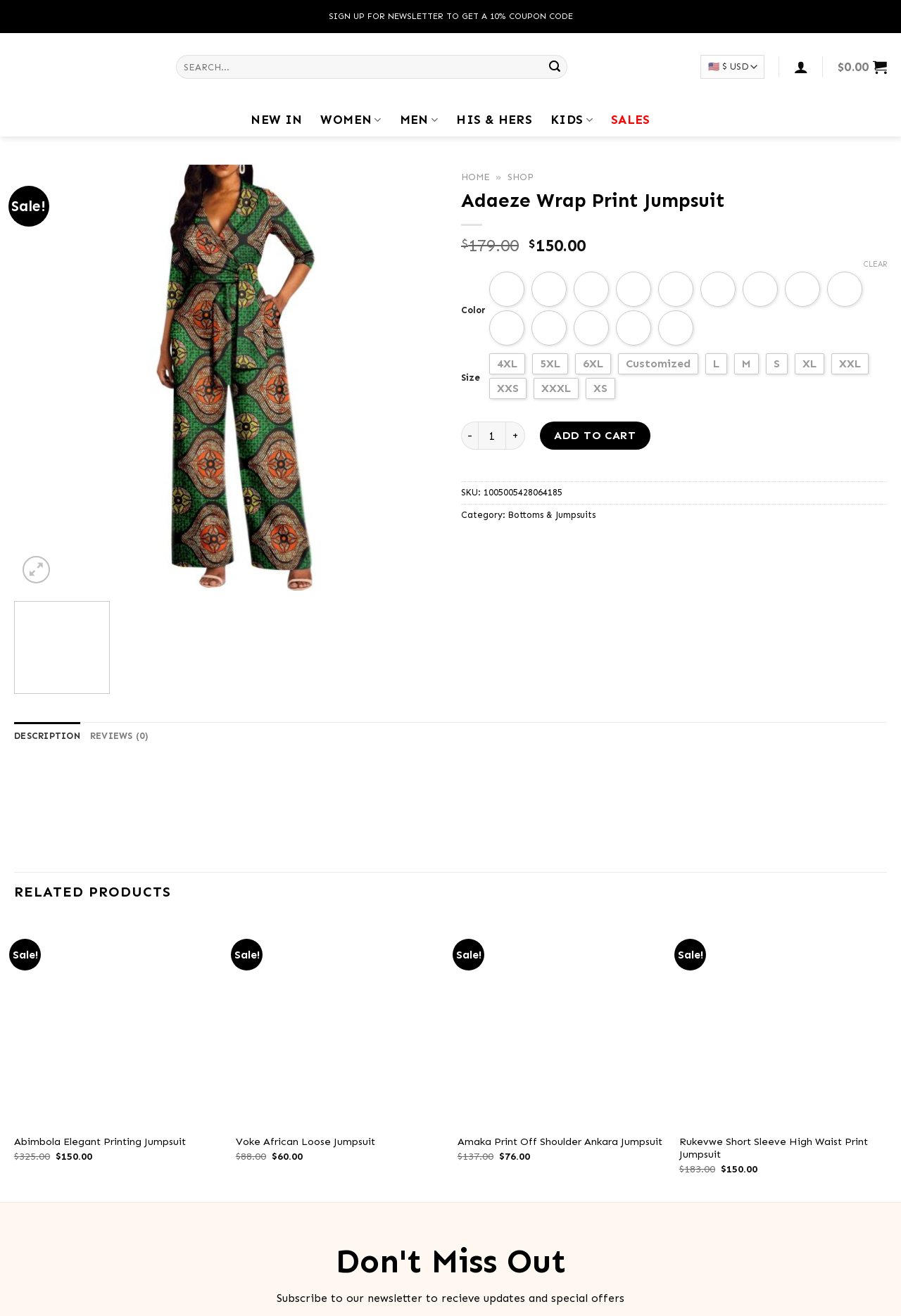Find the bounding box coordinates for the HTML element described as: "alt="227632-f91eb6.jpeg" title="227632-f91eb6.jpeg"". The coordinates should consist of four float values between 0 and 1, i.e., [left, top, right, bottom].

[0.016, 0.281, 0.488, 0.291]